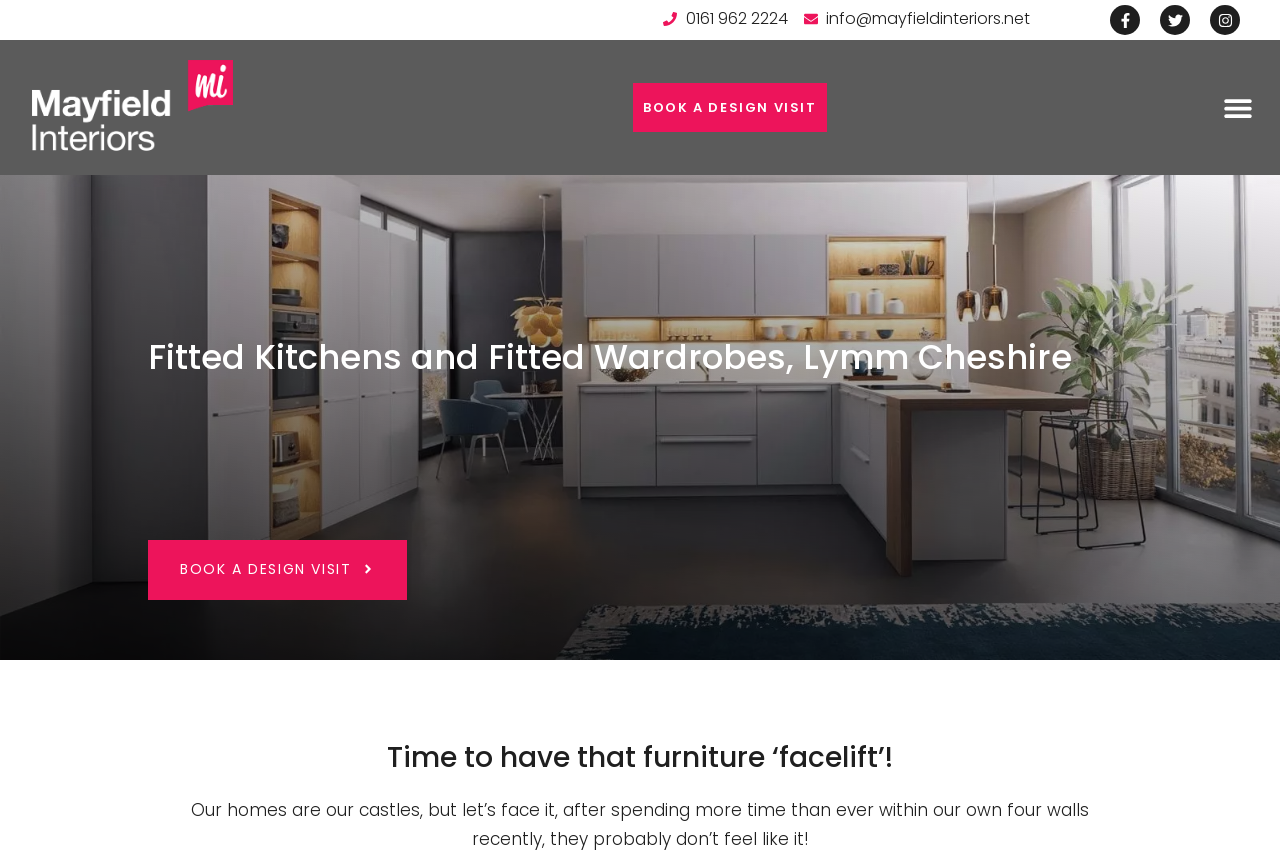Determine the bounding box for the UI element that matches this description: "Instagram".

[0.945, 0.006, 0.969, 0.041]